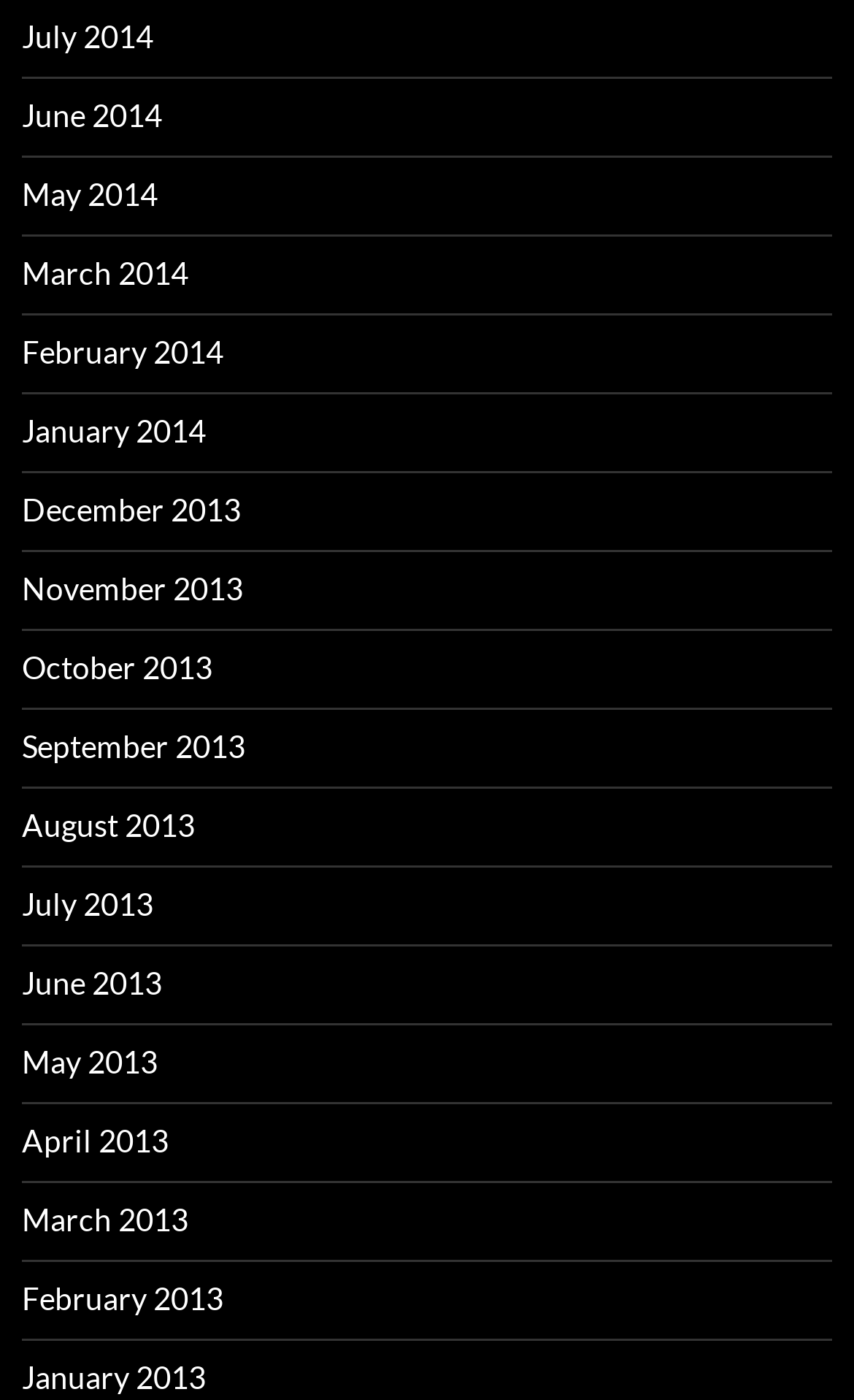What is the month listed above June 2013?
Please answer the question with a detailed response using the information from the screenshot.

By comparing the y1 and y2 coordinates of the links, I found that the link 'May 2013' has a smaller y1 value than 'June 2013', which means it is located above 'June 2013'.